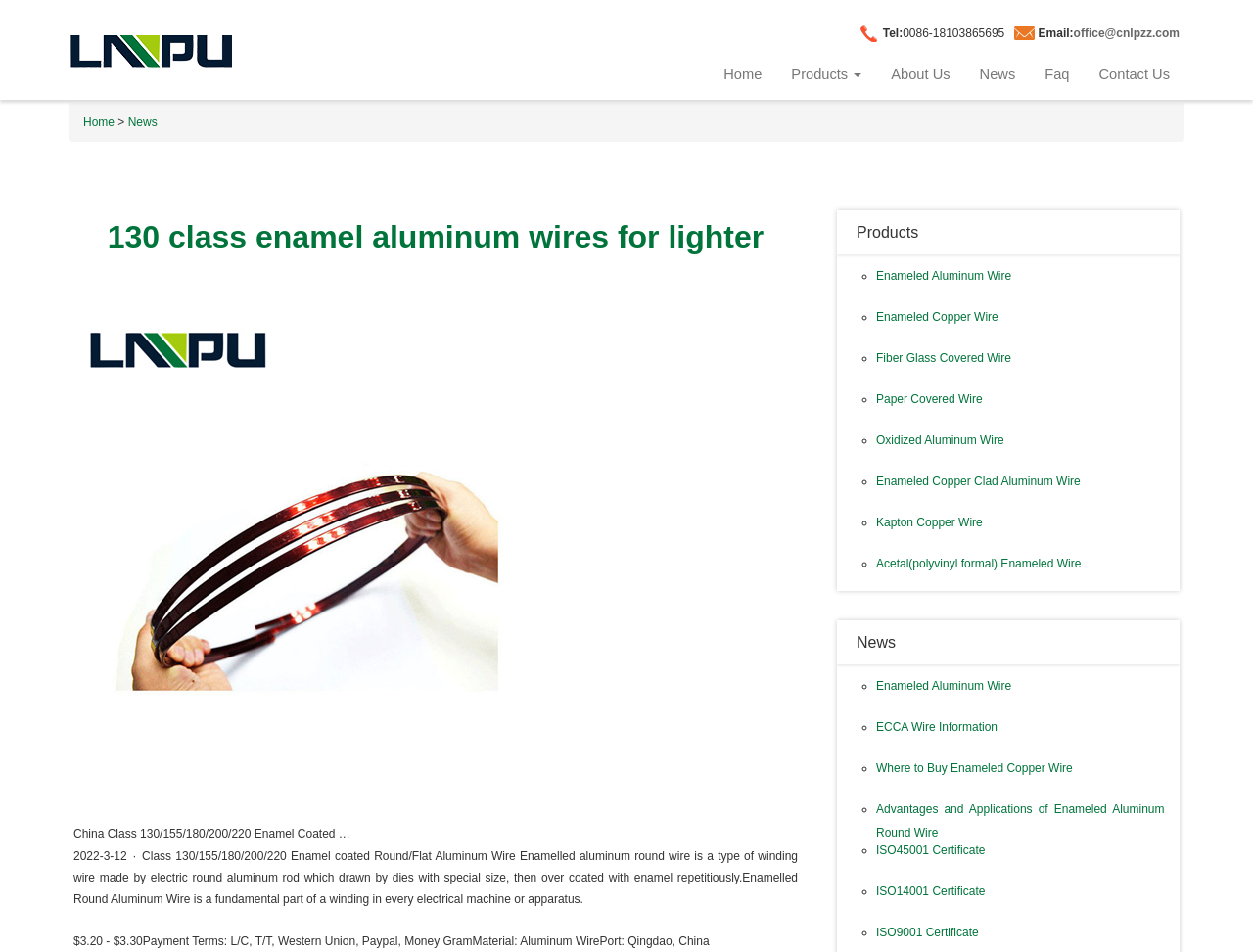Determine the bounding box coordinates of the area to click in order to meet this instruction: "Learn more about 'Enameled Aluminum Wire'".

[0.699, 0.283, 0.807, 0.297]